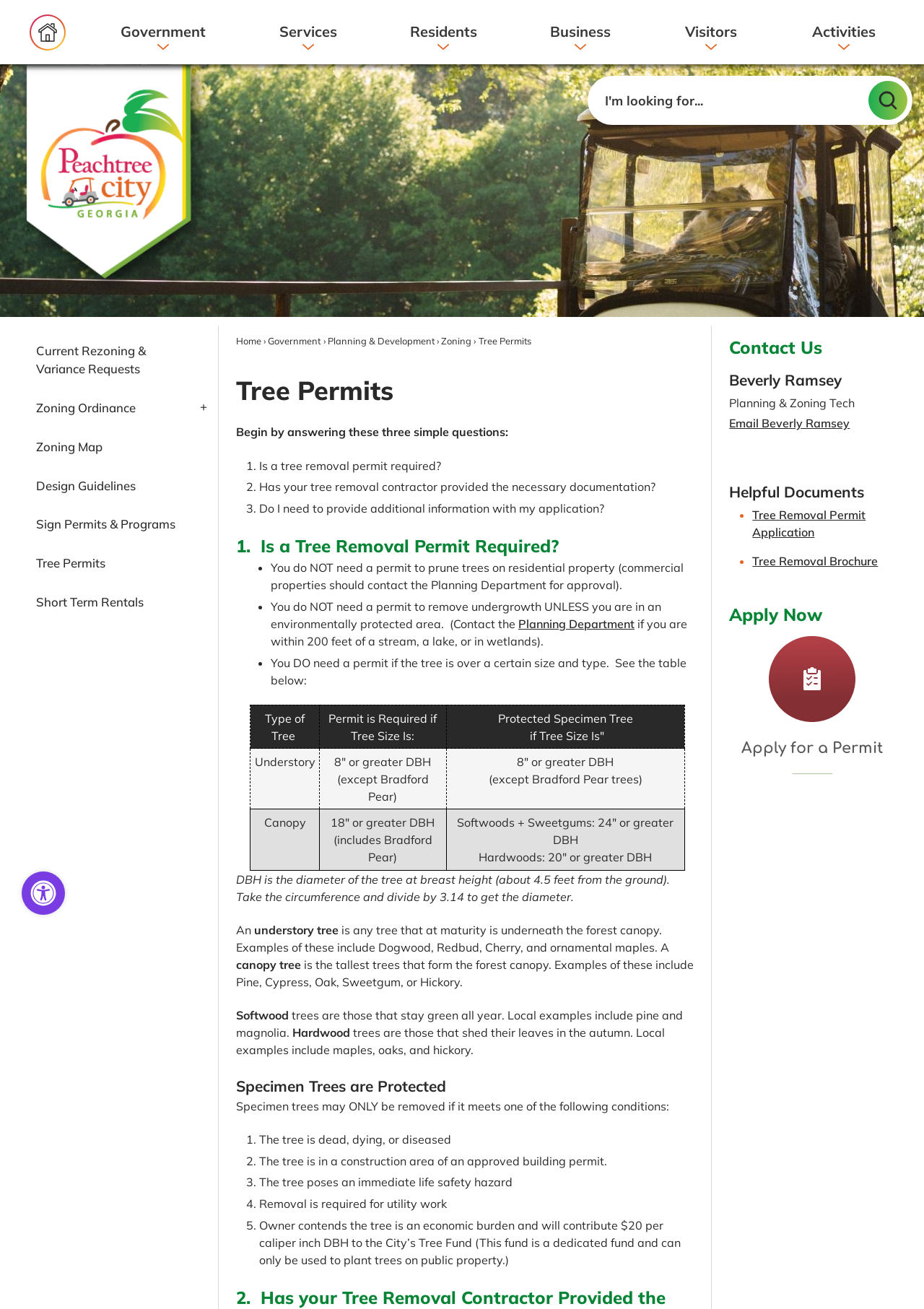What is the purpose of the webpage? Examine the screenshot and reply using just one word or a brief phrase.

Tree Permits